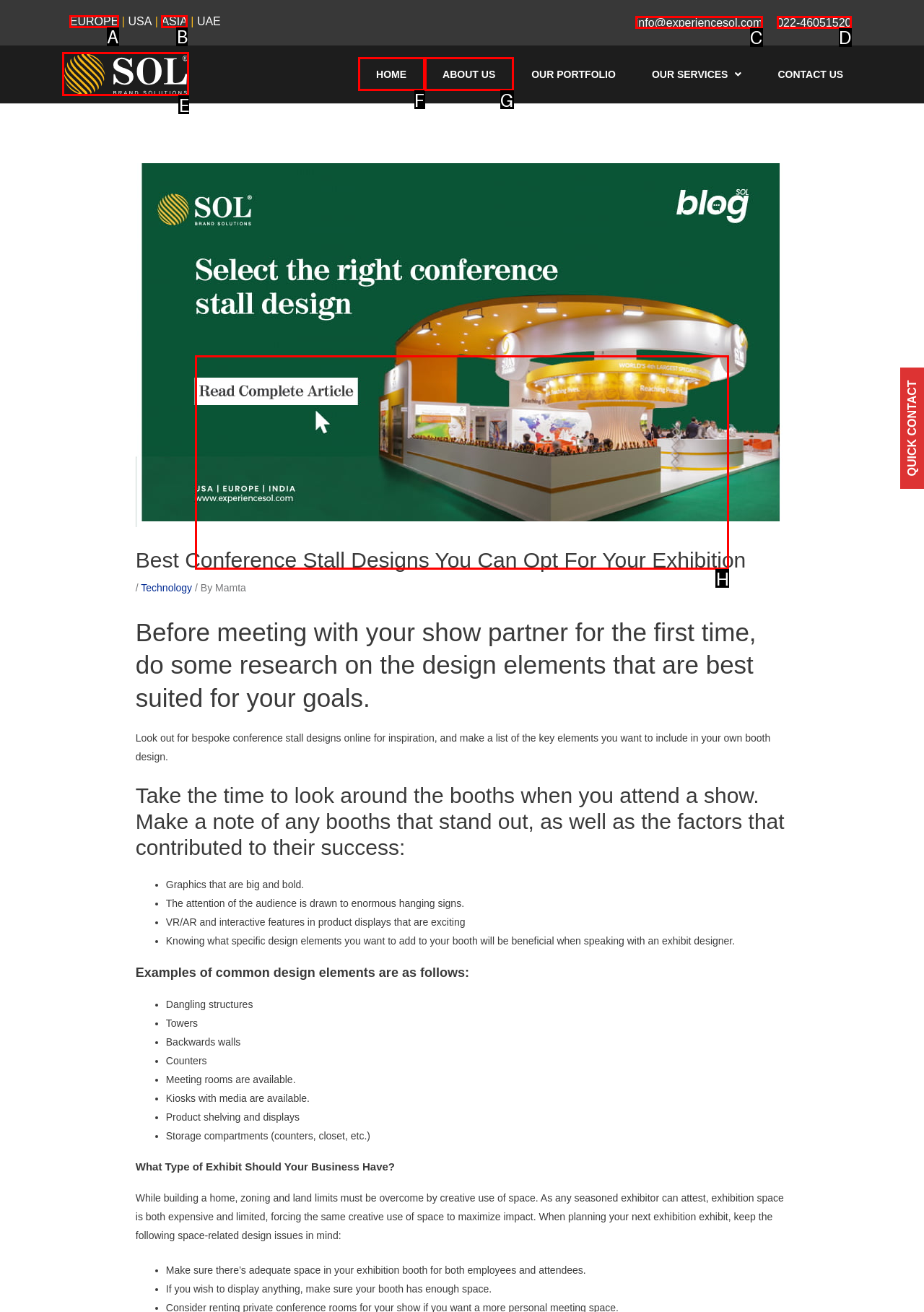Determine the letter of the UI element that will complete the task: Fill out the contact form
Reply with the corresponding letter.

H